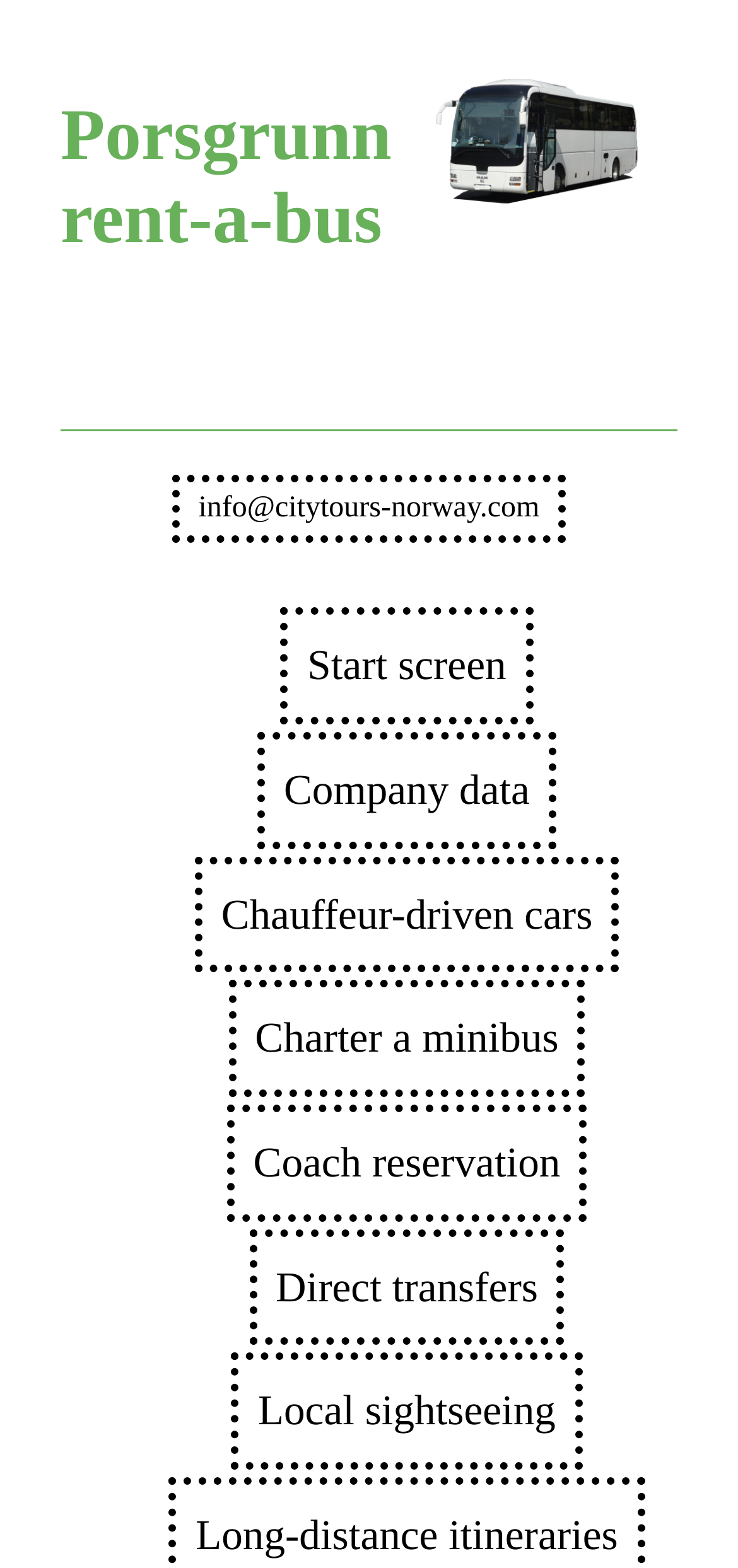What type of tour guides are available?
Use the image to give a comprehensive and detailed response to the question.

The meta description mentions 'domestic tourguides anywhere in Norway', which implies that the website offers domestic tour guides for various locations in Norway.